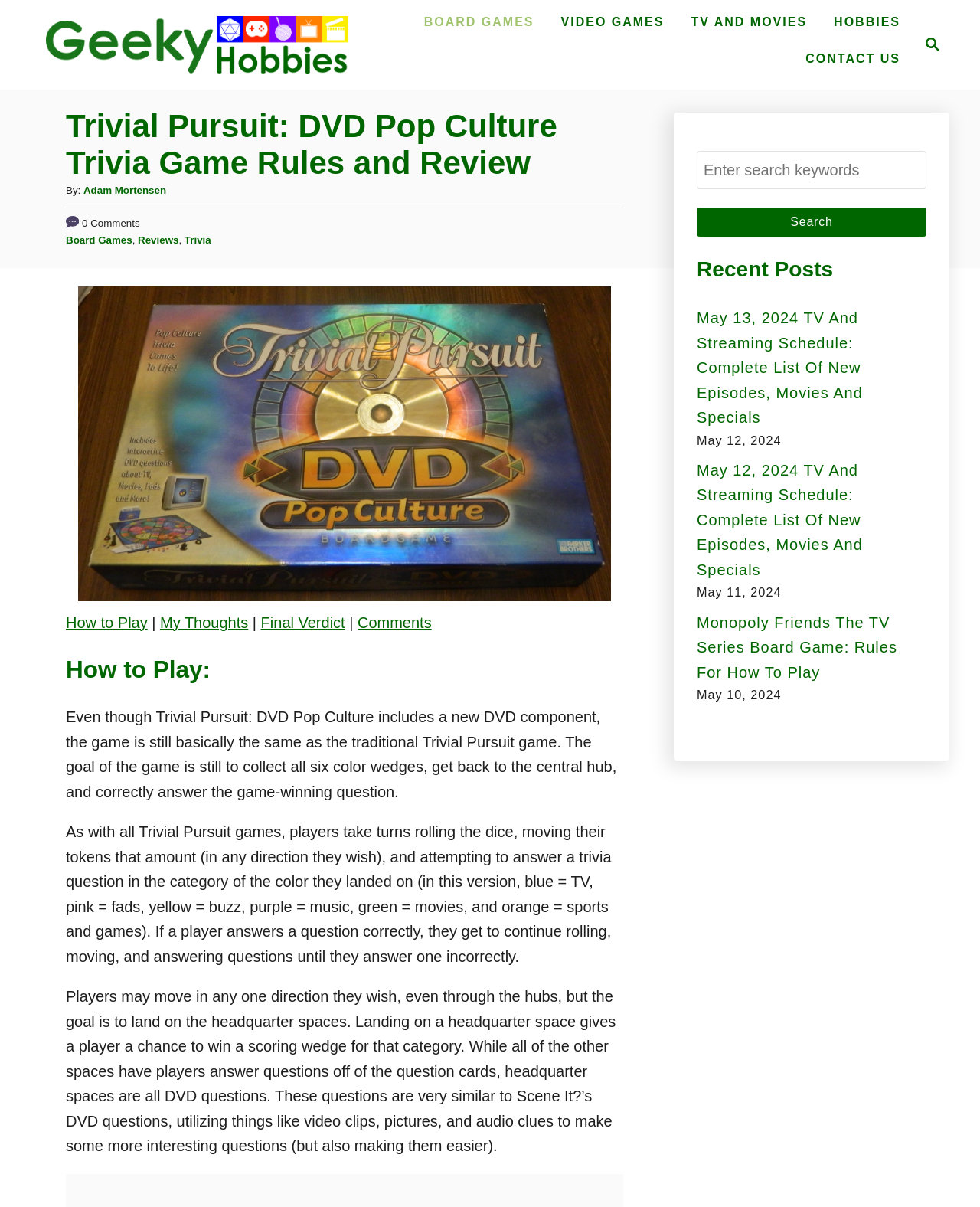Please answer the following question using a single word or phrase: 
What is the name of the website?

Geeky Hobbies